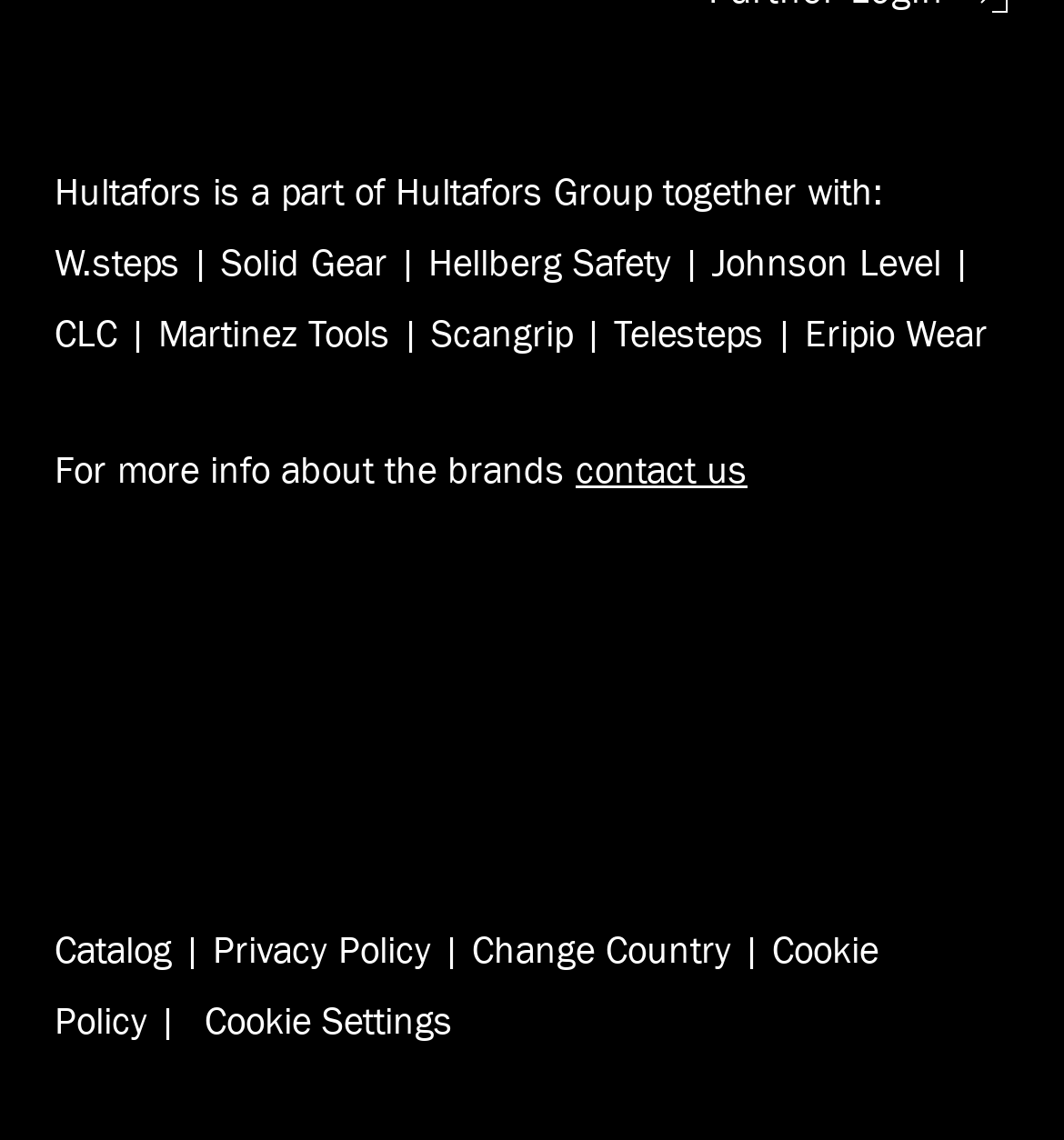Highlight the bounding box coordinates of the element you need to click to perform the following instruction: "contact us."

[0.541, 0.394, 0.703, 0.432]